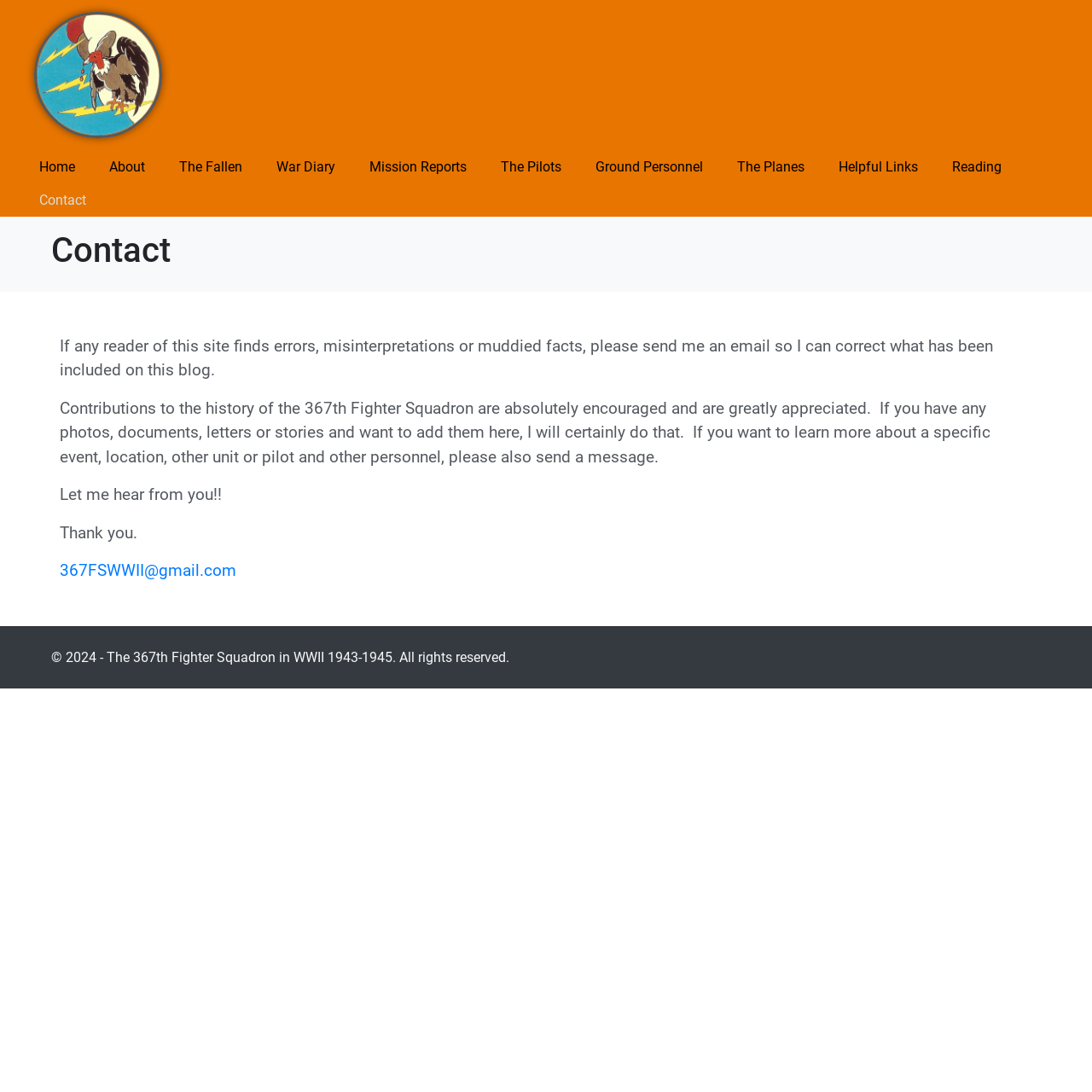Please identify the bounding box coordinates of the clickable region that I should interact with to perform the following instruction: "Click on the 'Gruesome Gus' link". The coordinates should be expressed as four float numbers between 0 and 1, i.e., [left, top, right, bottom].

[0.031, 0.011, 0.148, 0.126]